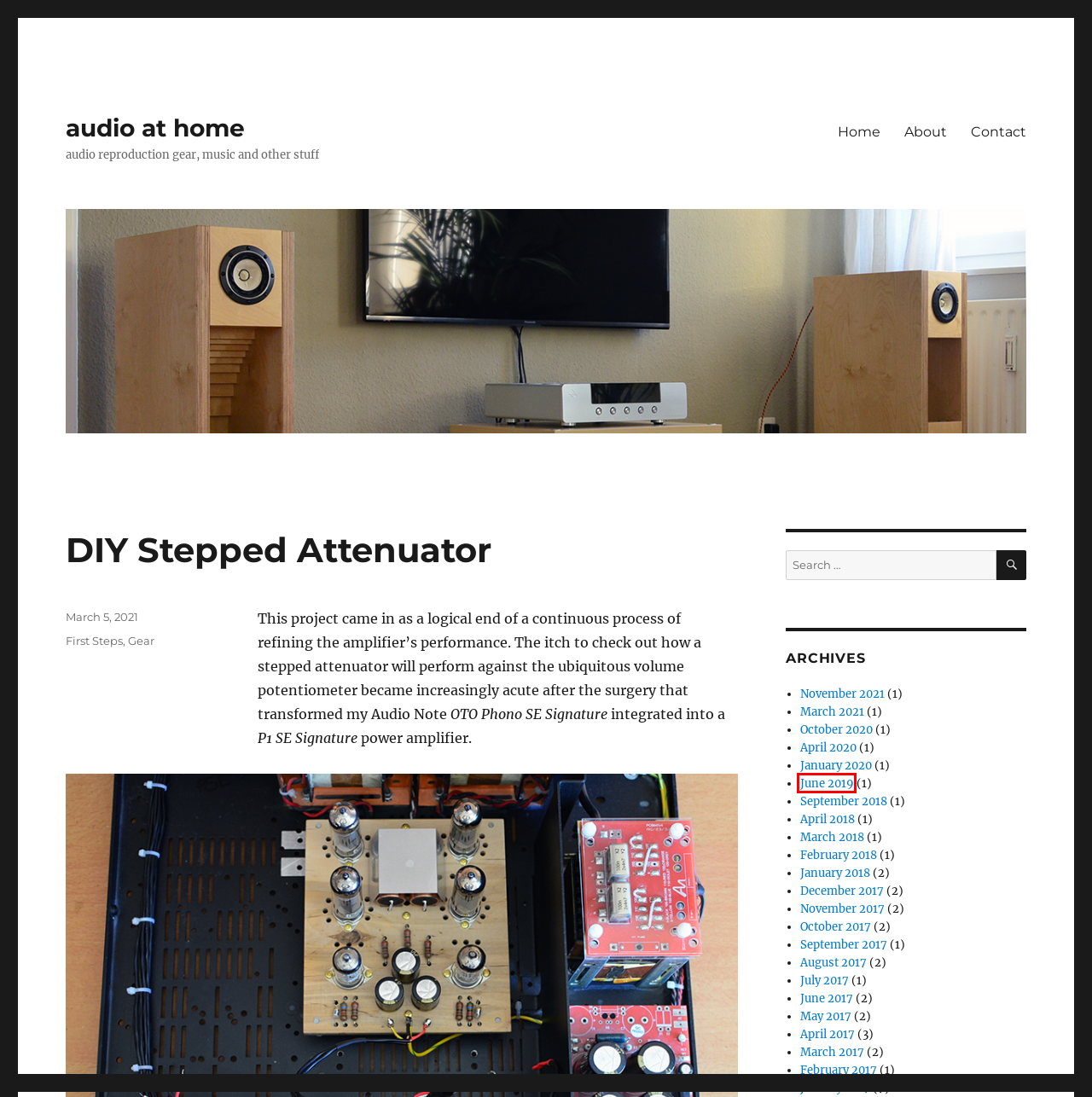You are looking at a screenshot of a webpage with a red bounding box around an element. Determine the best matching webpage description for the new webpage resulting from clicking the element in the red bounding box. Here are the descriptions:
A. February 2018 – audio at home
B. October 2017 – audio at home
C. June 2019 – audio at home
D. March 2021 – audio at home
E. Gear – audio at home
F. March 2018 – audio at home
G. April 2020 – audio at home
H. August 2017 – audio at home

C